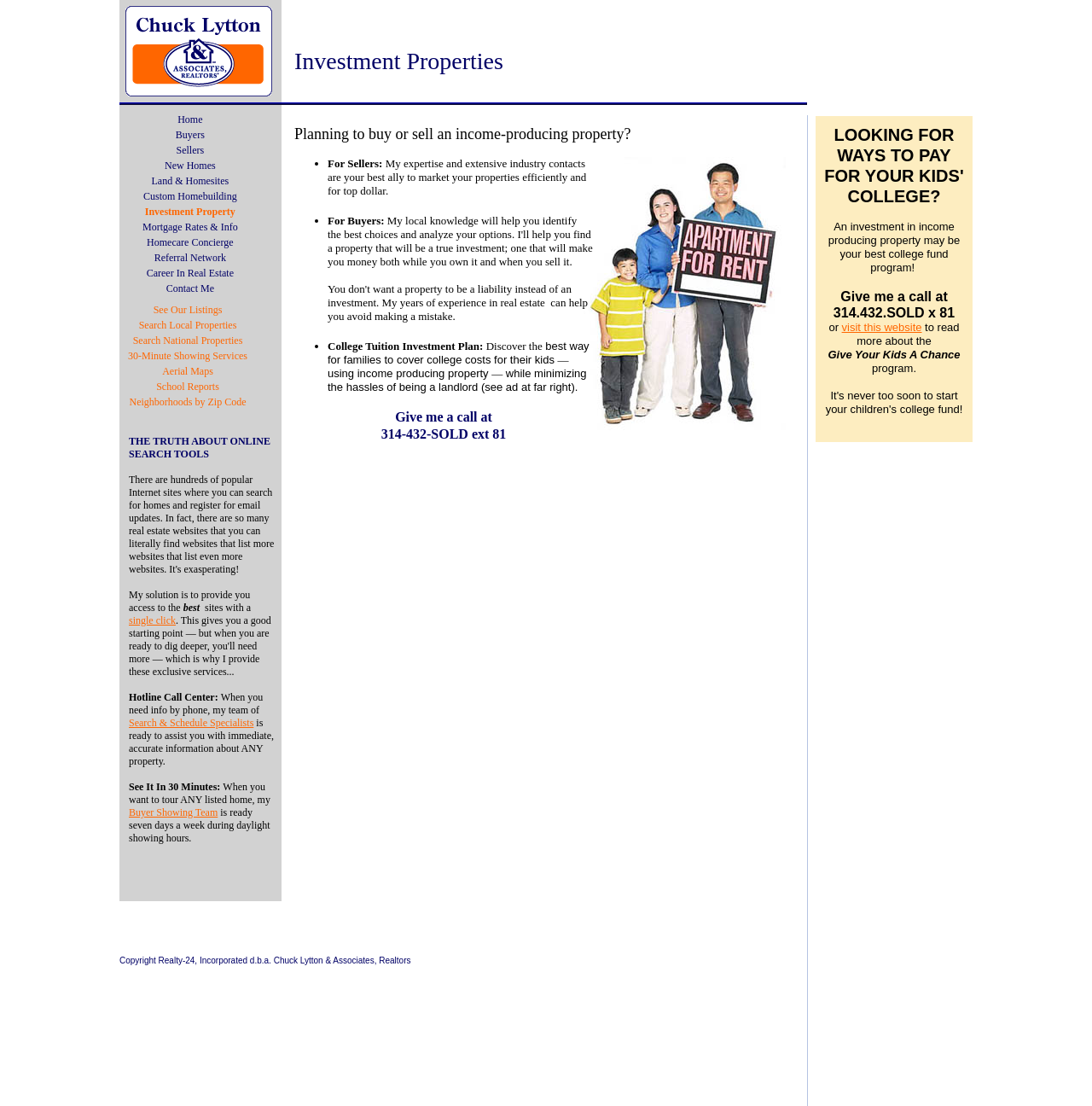Please locate the bounding box coordinates of the element that should be clicked to achieve the given instruction: "Search Local Properties".

[0.117, 0.288, 0.227, 0.302]